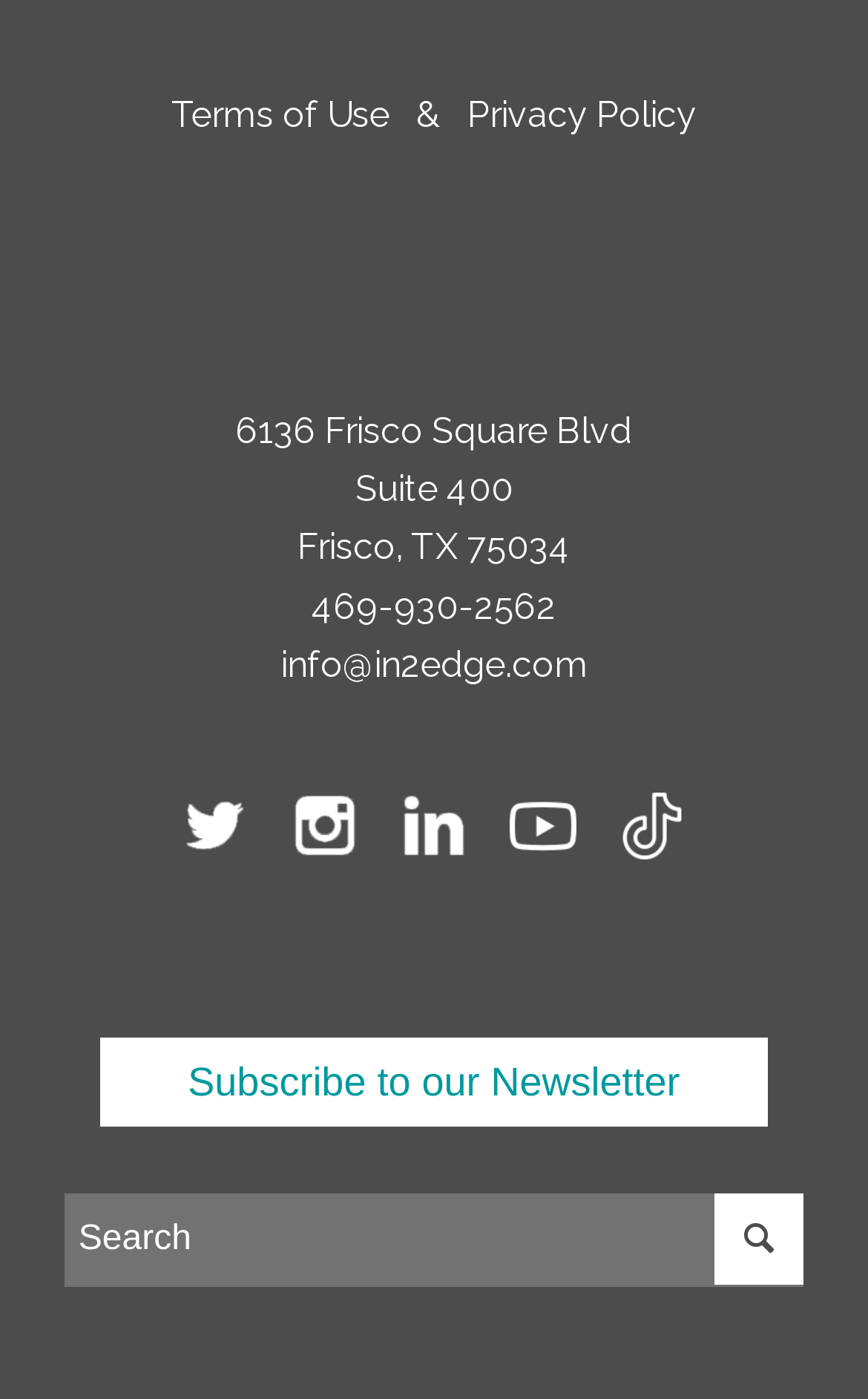Provide a brief response in the form of a single word or phrase:
What is the phone number of the company?

469-930-2562